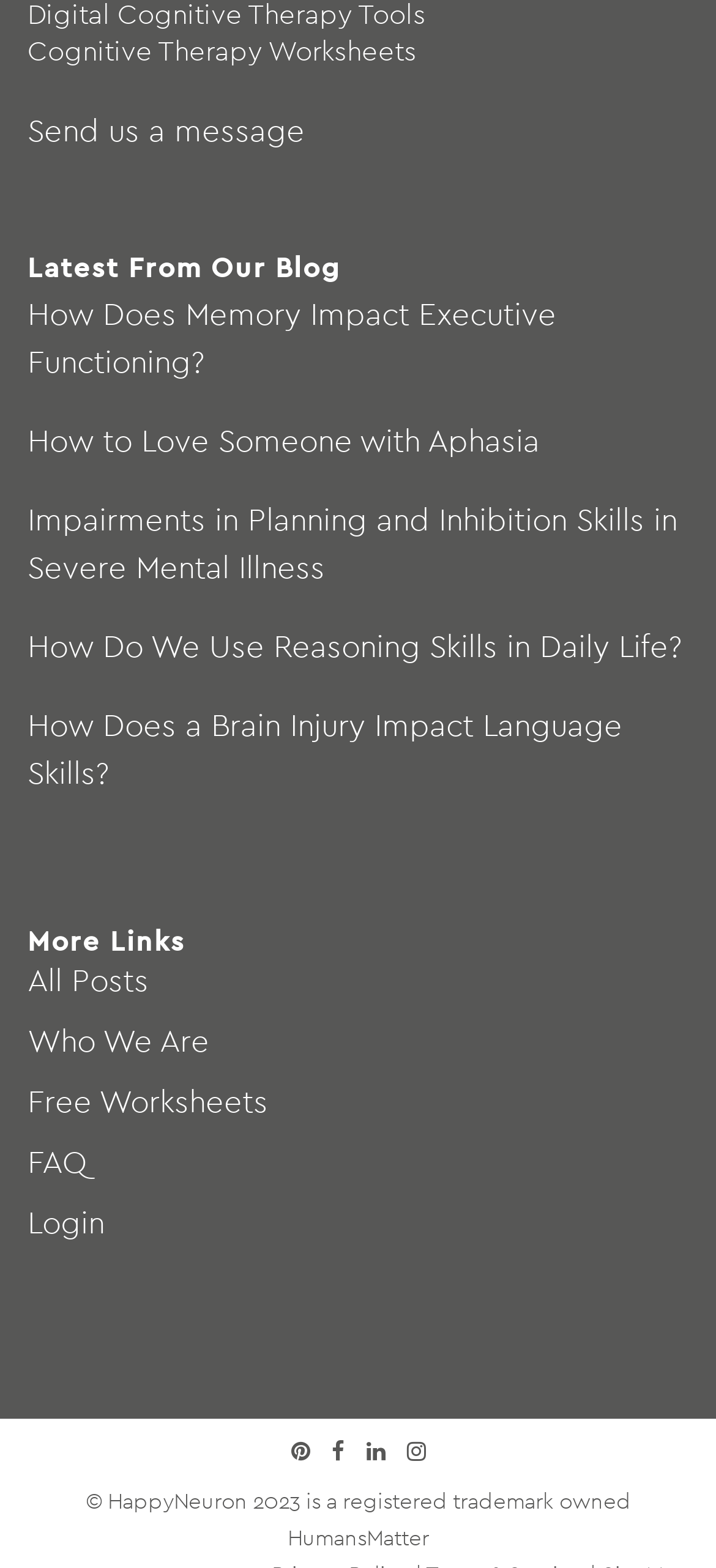What is the name of the company that owns the HappyNeuron trademark?
Respond to the question with a single word or phrase according to the image.

HumansMatter